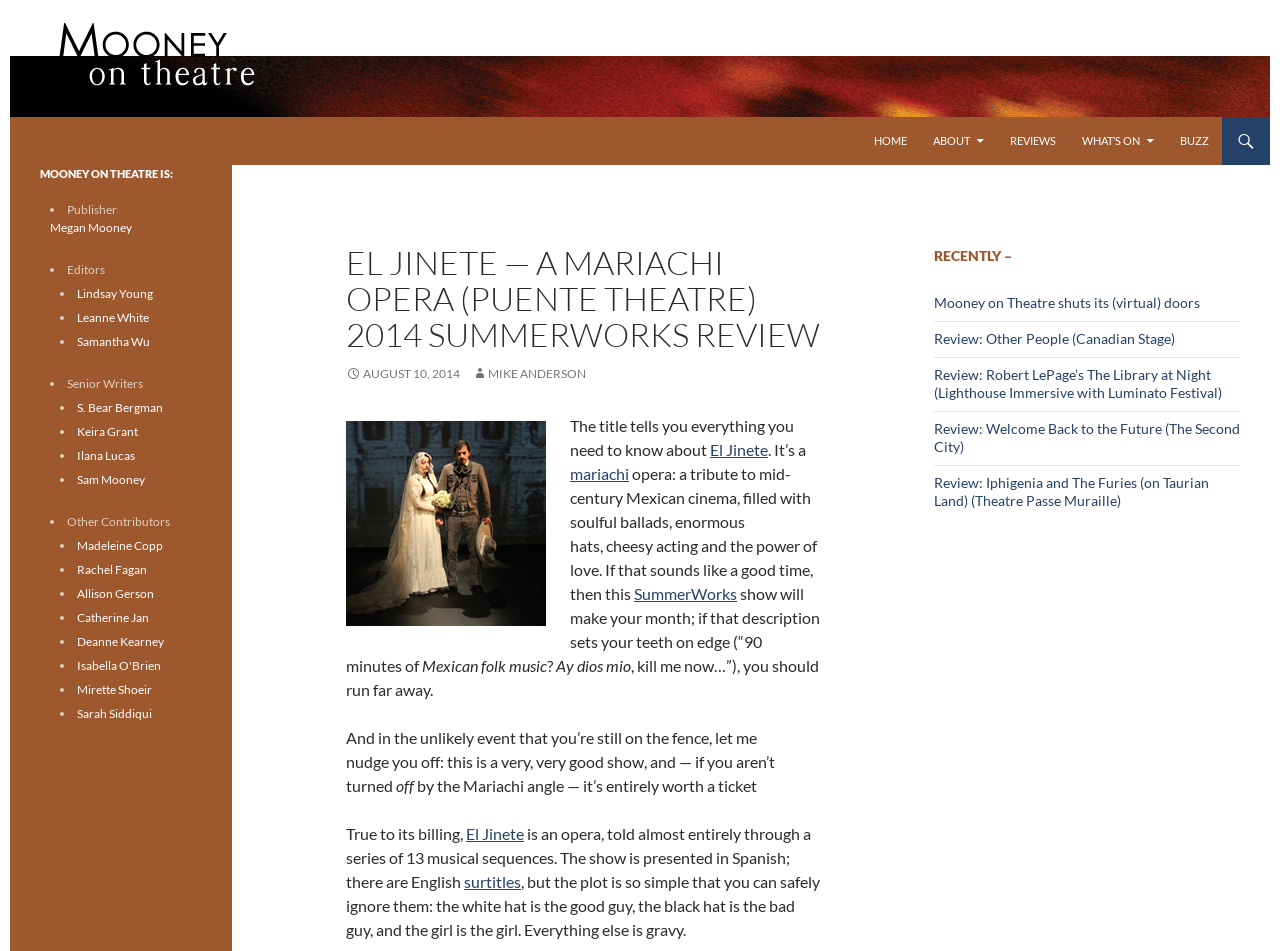Using the description "MCX Lead Tips", locate and provide the bounding box of the UI element.

None